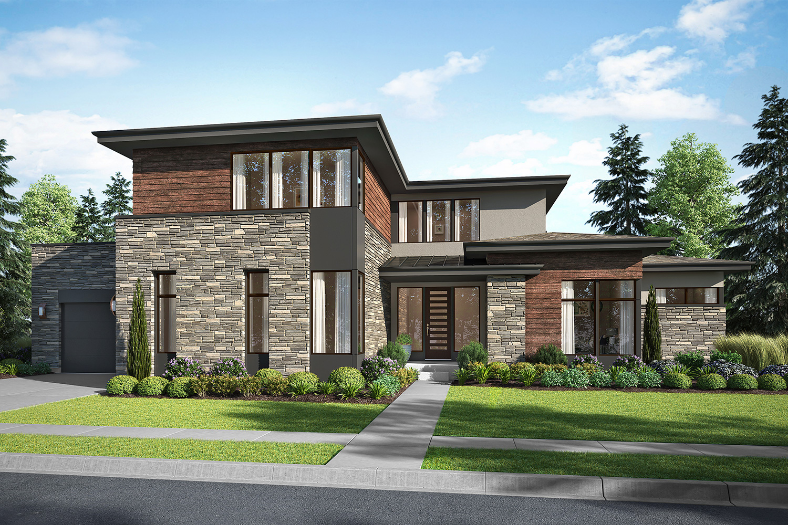Illustrate the image with a detailed caption.

The image showcases a modern home design featuring a striking combination of materials and architectural elements. The house prominently features a mix of stone and wood siding, with large windows that allow for ample natural light. The structured roofline is highlighted by overhangs, which add to the contemporary aesthetic. 

Surrounding the home is a beautifully landscaped yard, complete with lush greenery, shrubs, and neatly trimmed grass. A paved pathway leads to the front entrance, creating an inviting atmosphere. This design not only emphasizes comfort and style but also demonstrates an efficient use of space, making it an ideal choice for new construction projects. The overall appearance blends seamlessly with the natural environment, making it a perfect representation of modern residential architecture.